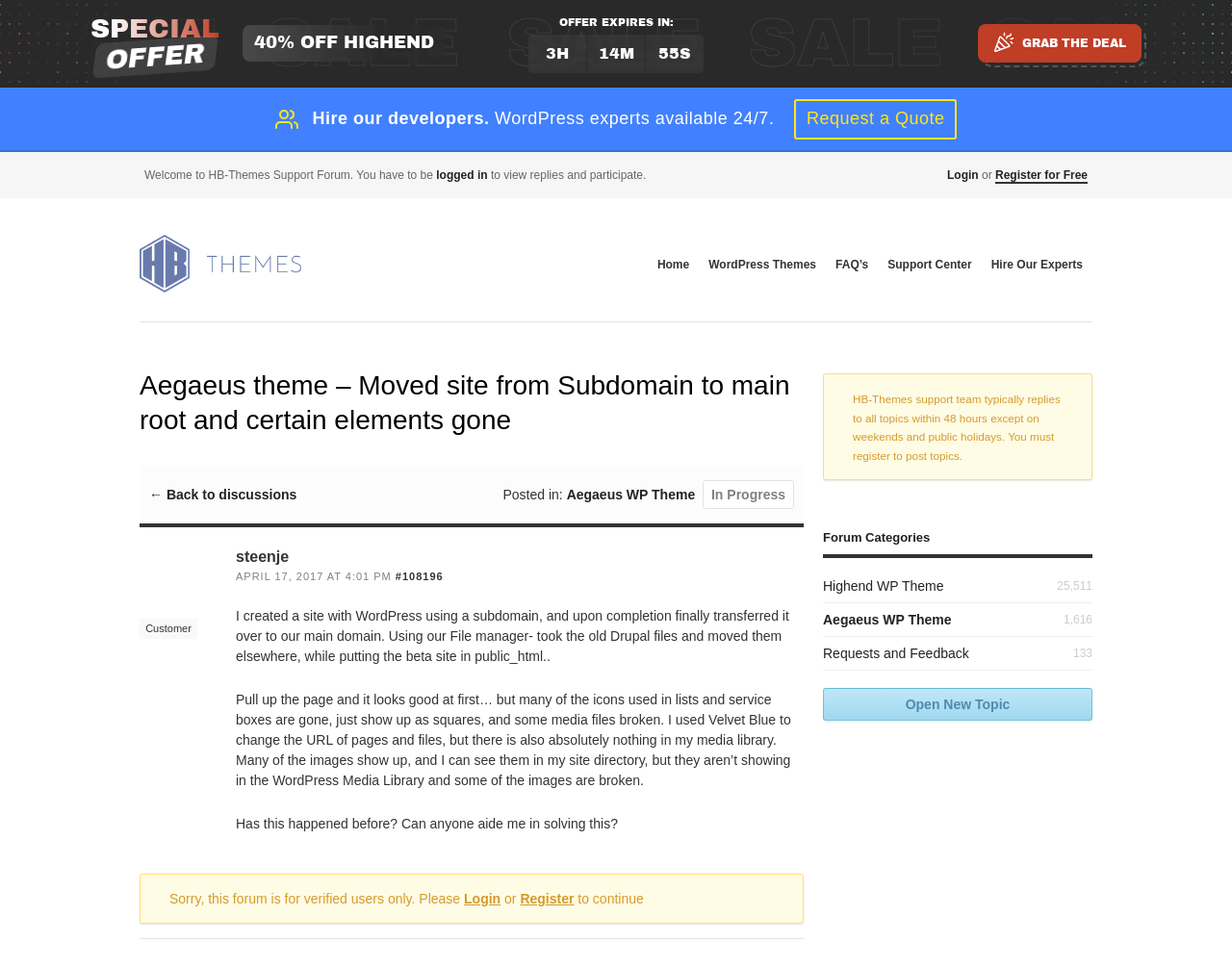What is the theme being discussed?
Please respond to the question with a detailed and well-explained answer.

The theme being discussed is Aegaeus theme, which is mentioned in the topic title 'Aegaeus theme – Moved site from Subdomain to main root and certain elements gone'.